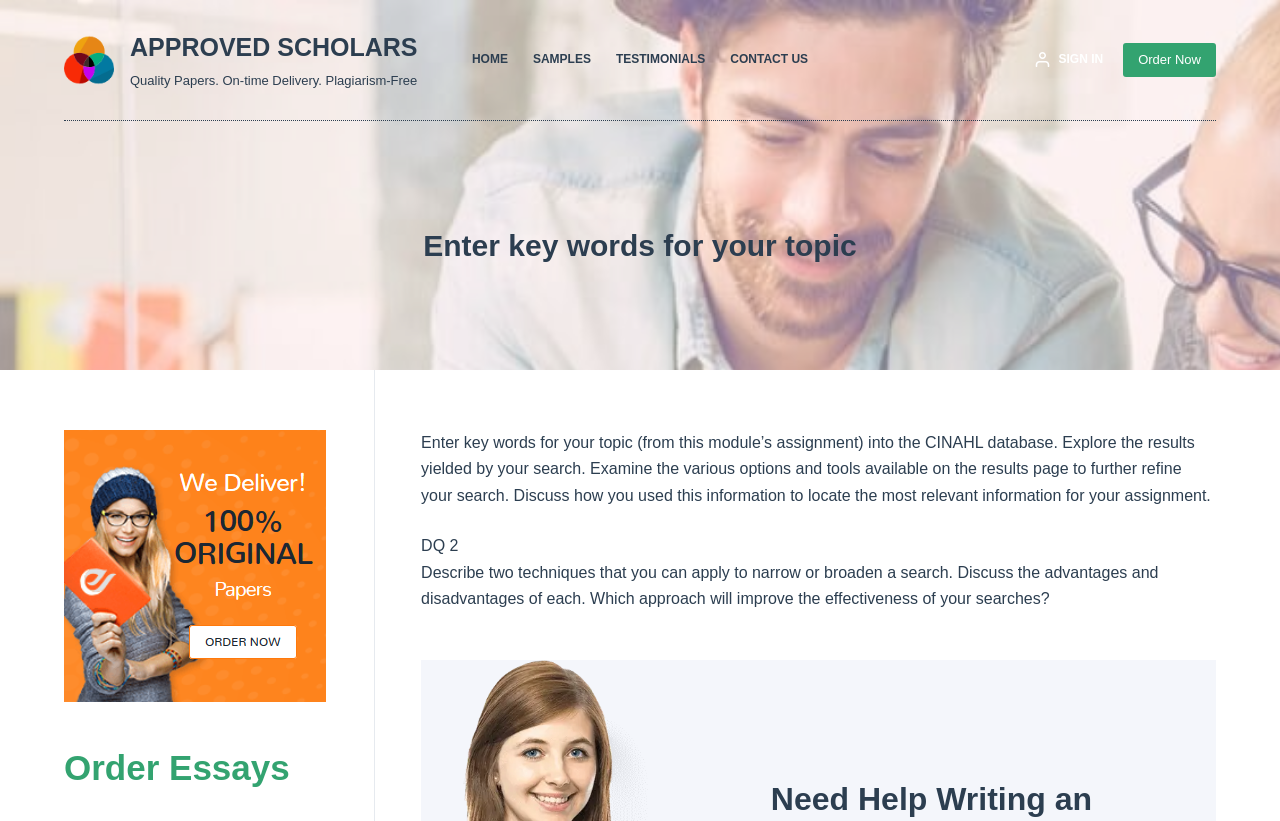Please provide a one-word or short phrase answer to the question:
What is the name of the website?

APPROVED SCHOLARS